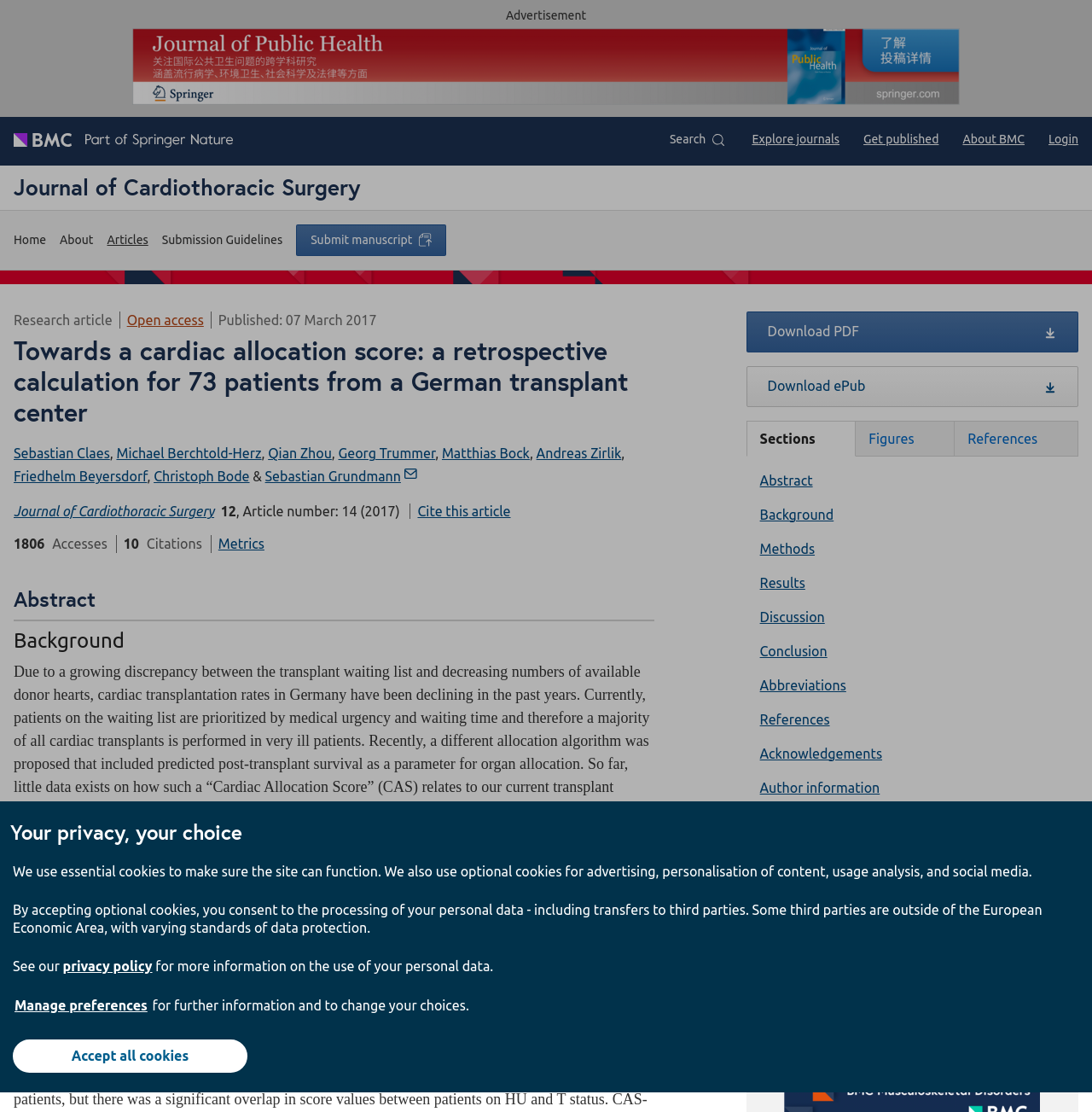Extract the bounding box coordinates for the described element: "Journal of Cardiothoracic Surgery". The coordinates should be represented as four float numbers between 0 and 1: [left, top, right, bottom].

[0.012, 0.453, 0.196, 0.467]